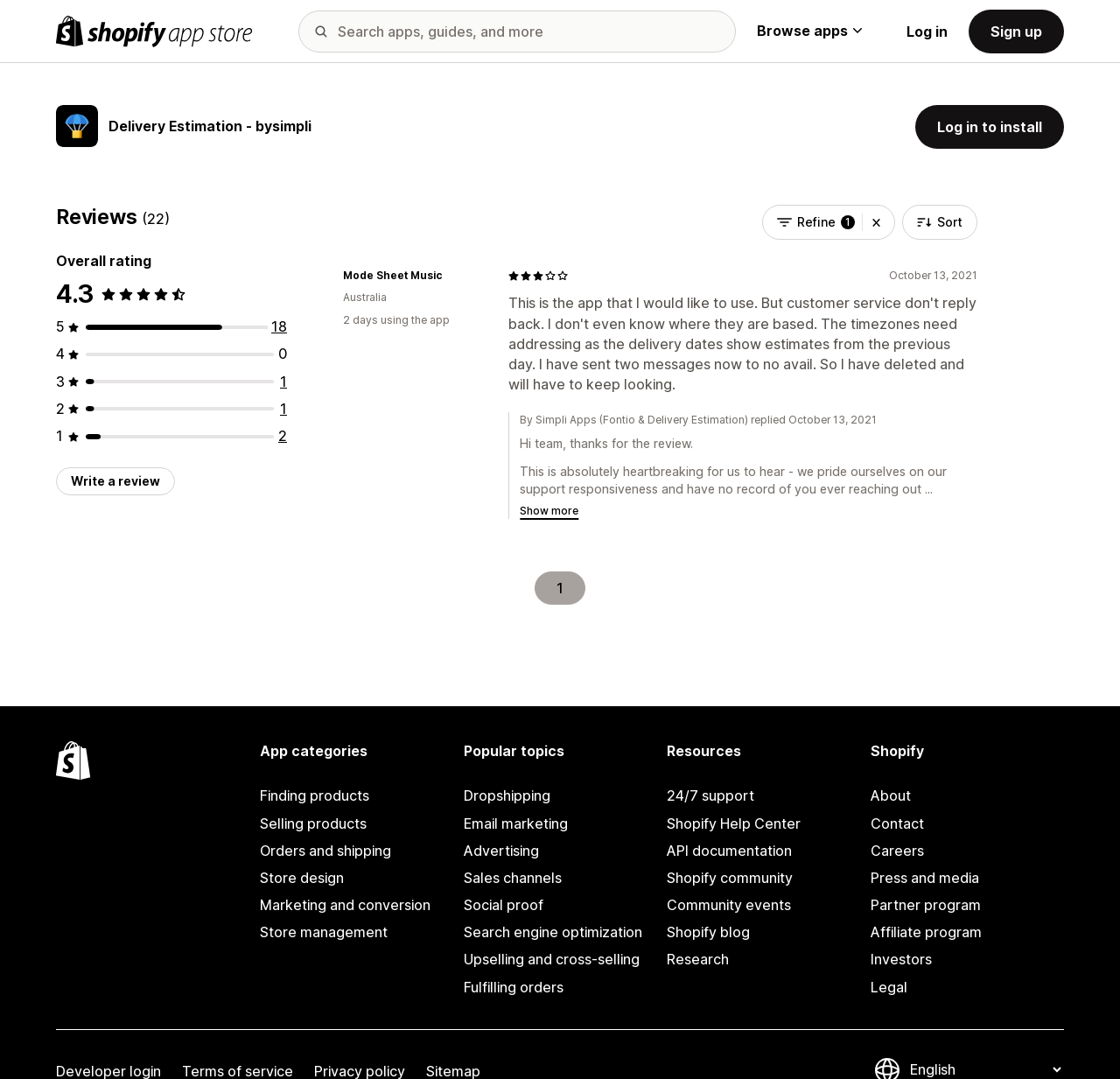Specify the bounding box coordinates of the area to click in order to follow the given instruction: "Go to Home page."

None